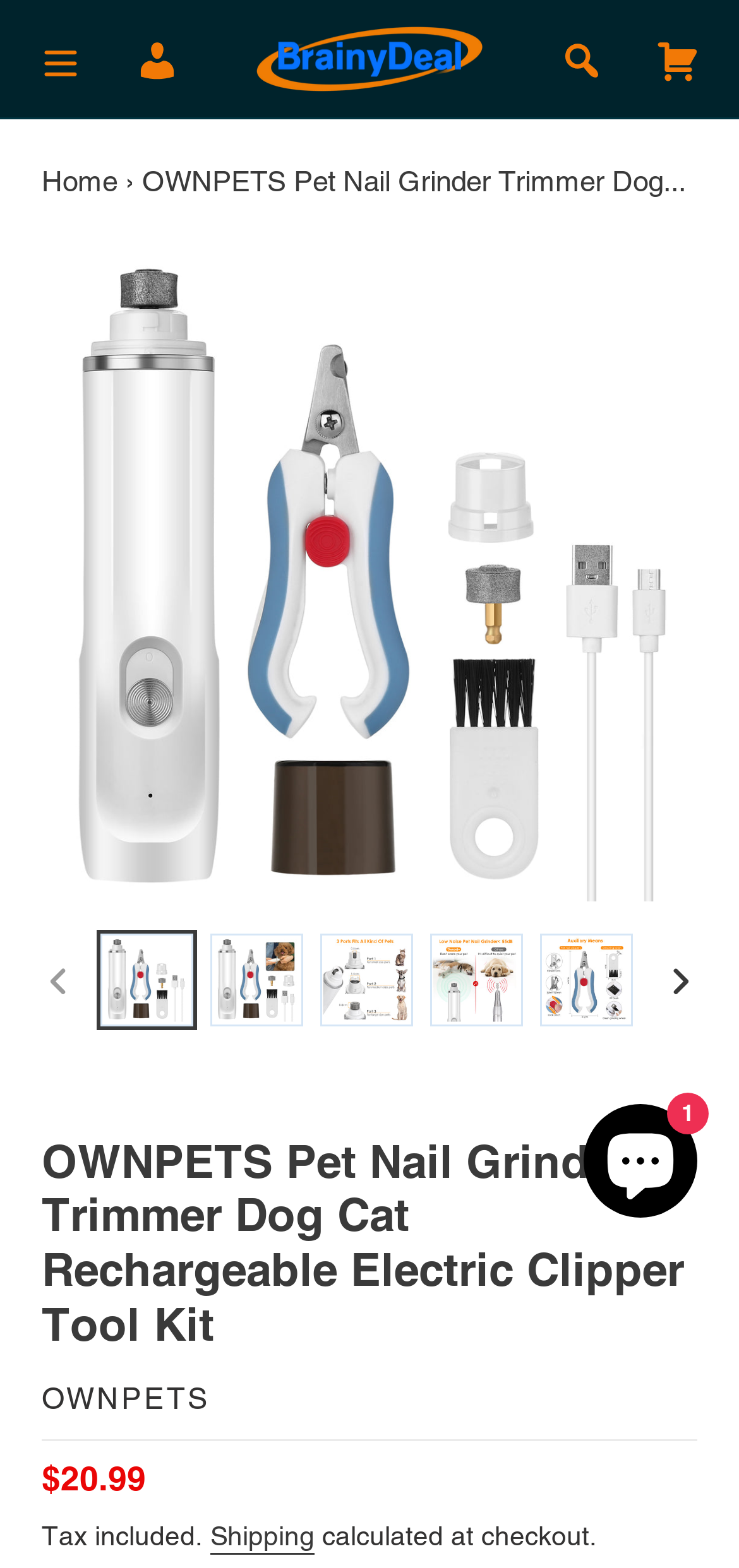Please locate the bounding box coordinates of the element that should be clicked to complete the given instruction: "Log in to the account".

[0.164, 0.014, 0.262, 0.061]